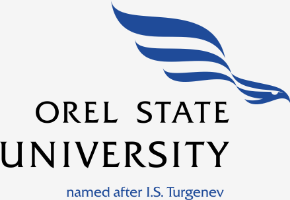Based on the image, provide a detailed response to the question:
What is the typography of the university's name?

The question asks about the typography of the university's name in the logo. According to the caption, the university's name is displayed in bold, black typography, making it prominent in the logo.